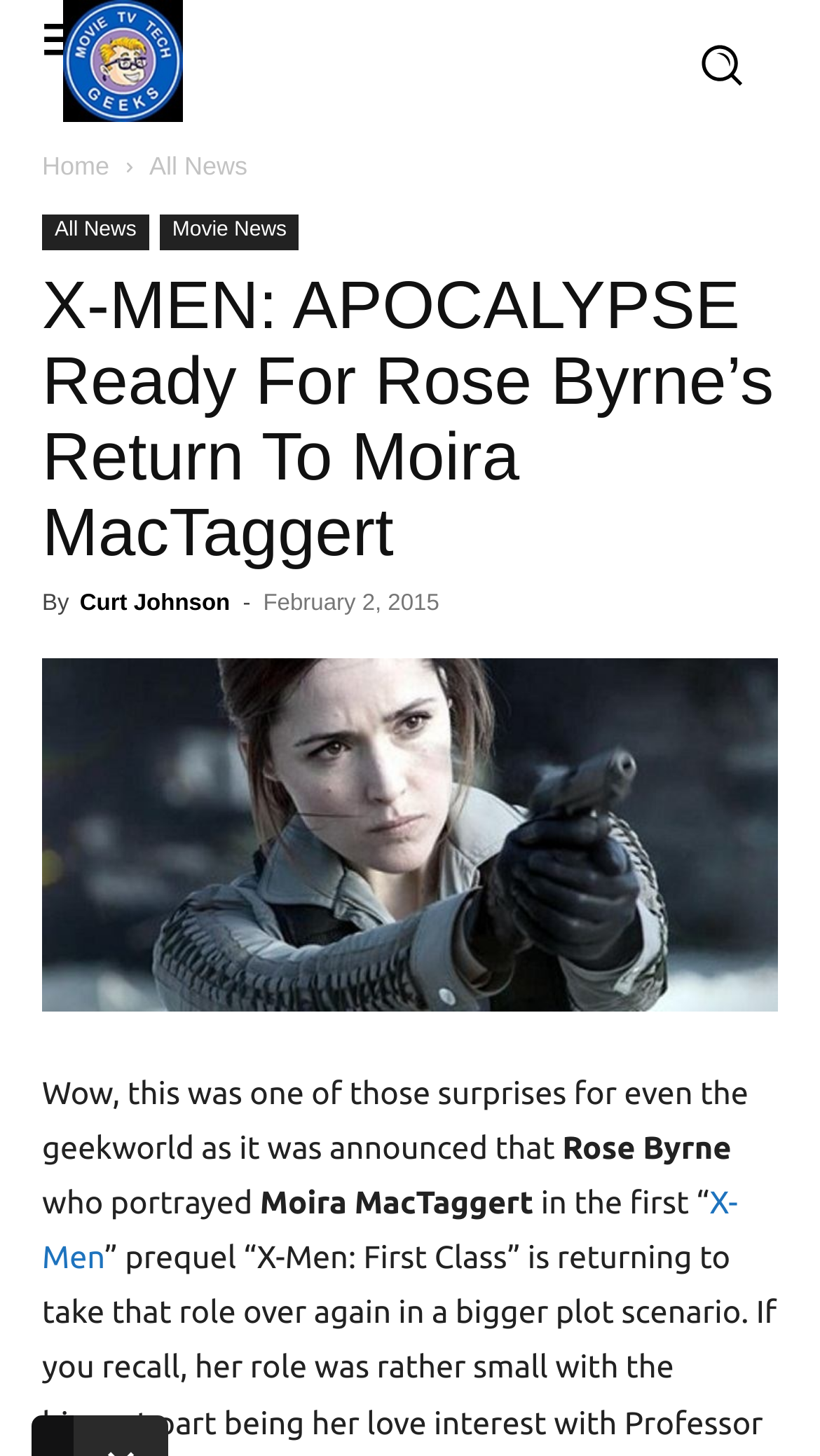Give a one-word or phrase response to the following question: What is the date of the article?

February 2, 2015